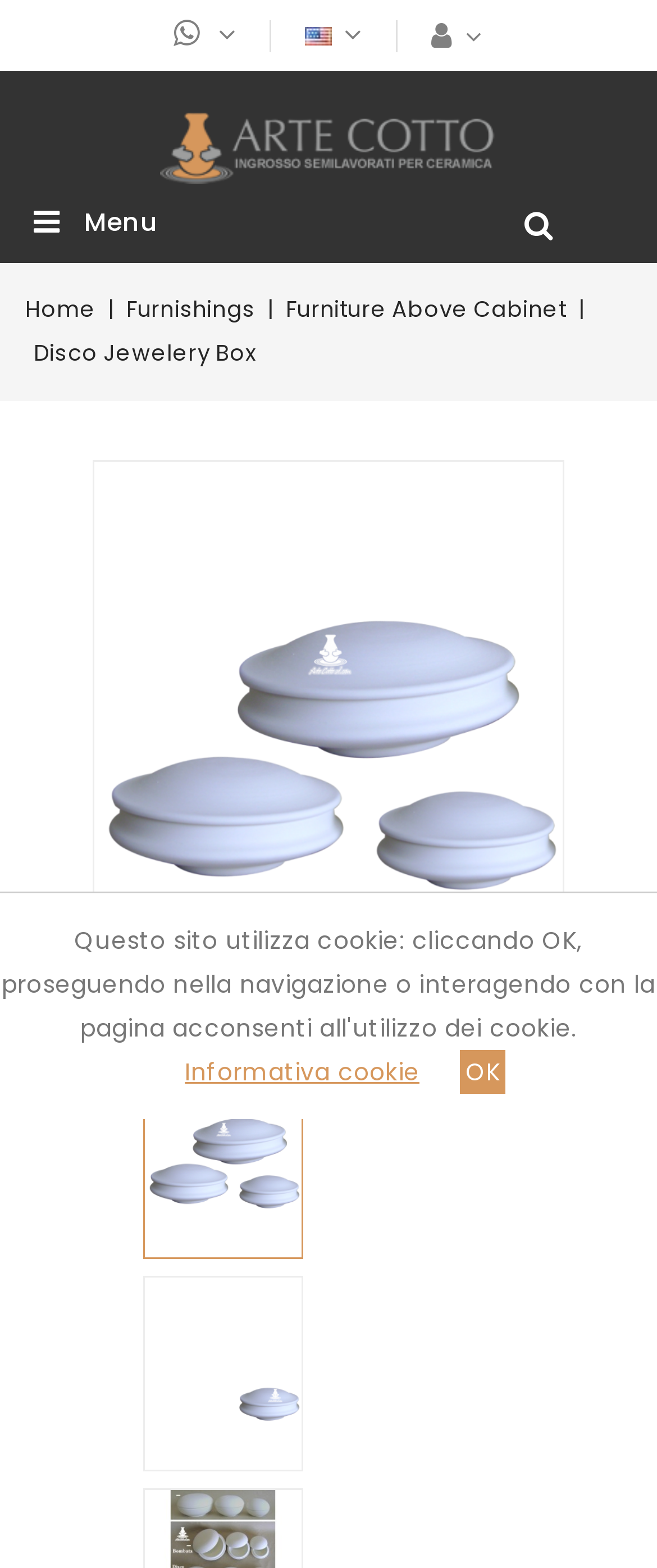Identify the bounding box for the UI element specified in this description: "Home". The coordinates must be four float numbers between 0 and 1, formatted as [left, top, right, bottom].

[0.038, 0.187, 0.154, 0.207]